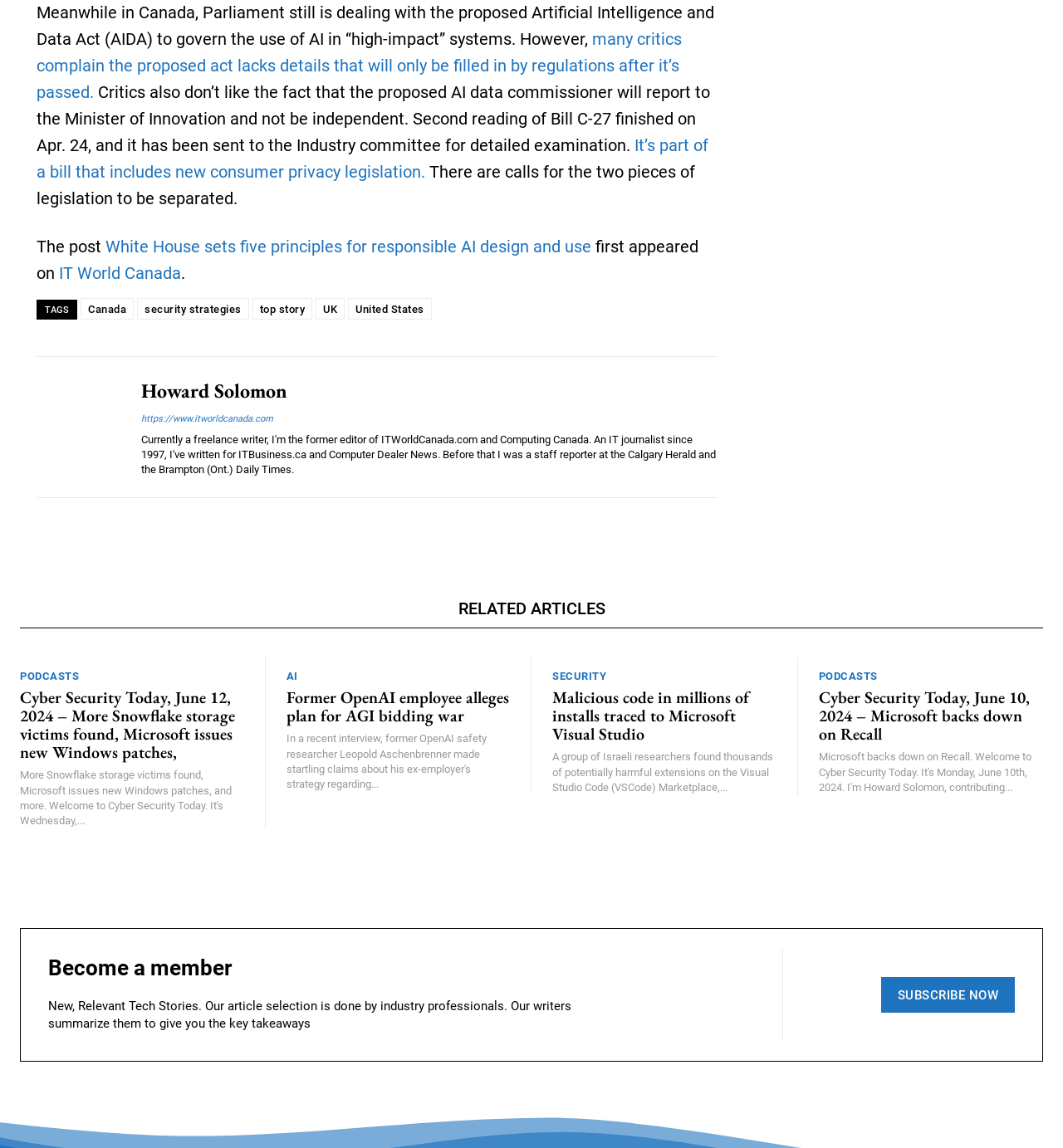Please locate the bounding box coordinates of the region I need to click to follow this instruction: "Read the article about former OpenAI employee alleging plan for AGI bidding war".

[0.269, 0.598, 0.479, 0.633]